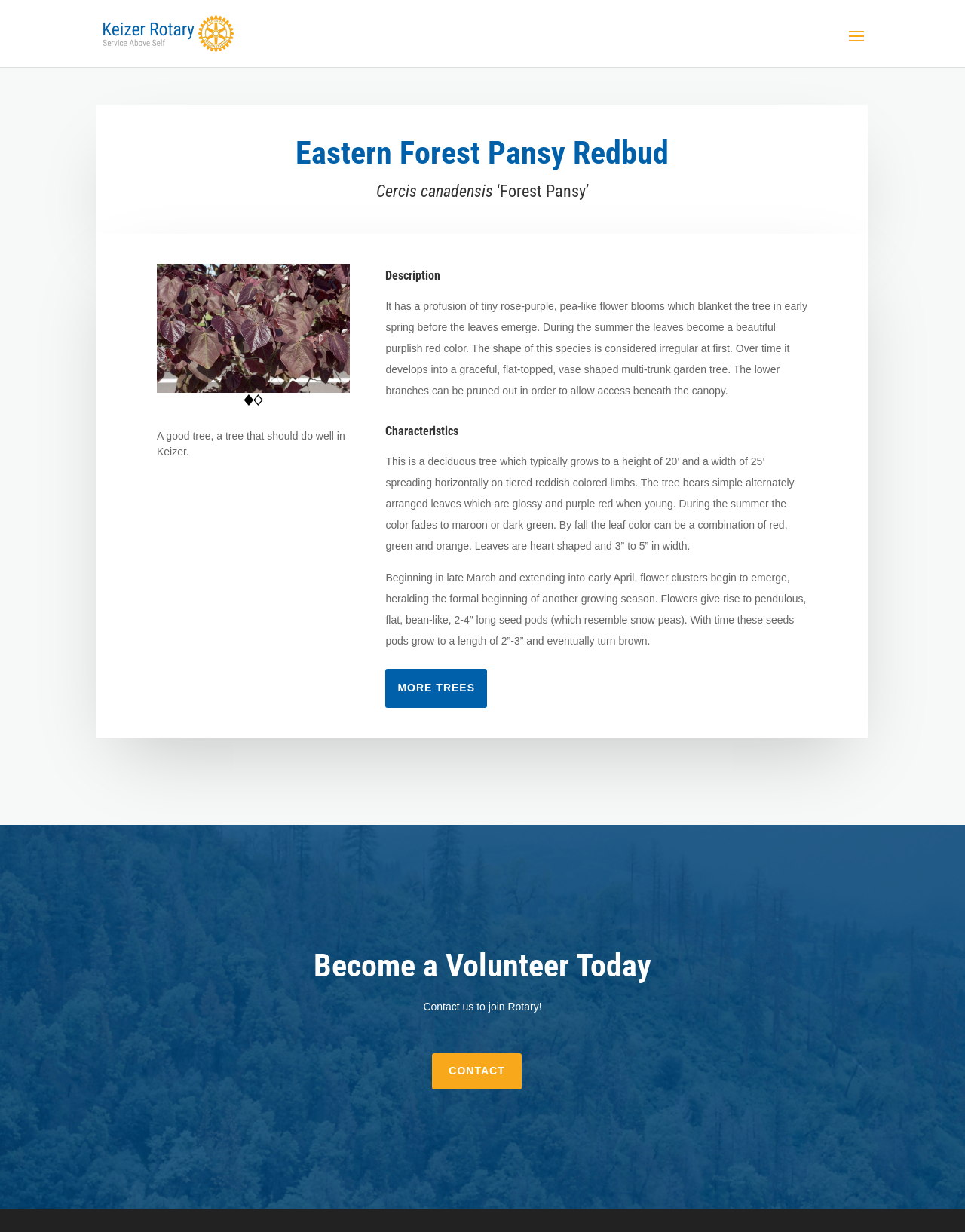When do the flower clusters begin to emerge?
Please use the image to provide an in-depth answer to the question.

I found the answer by reading the StaticText element with the text 'Beginning in late March and extending into early April, flower clusters begin to emerge...' which is a child of the article element.